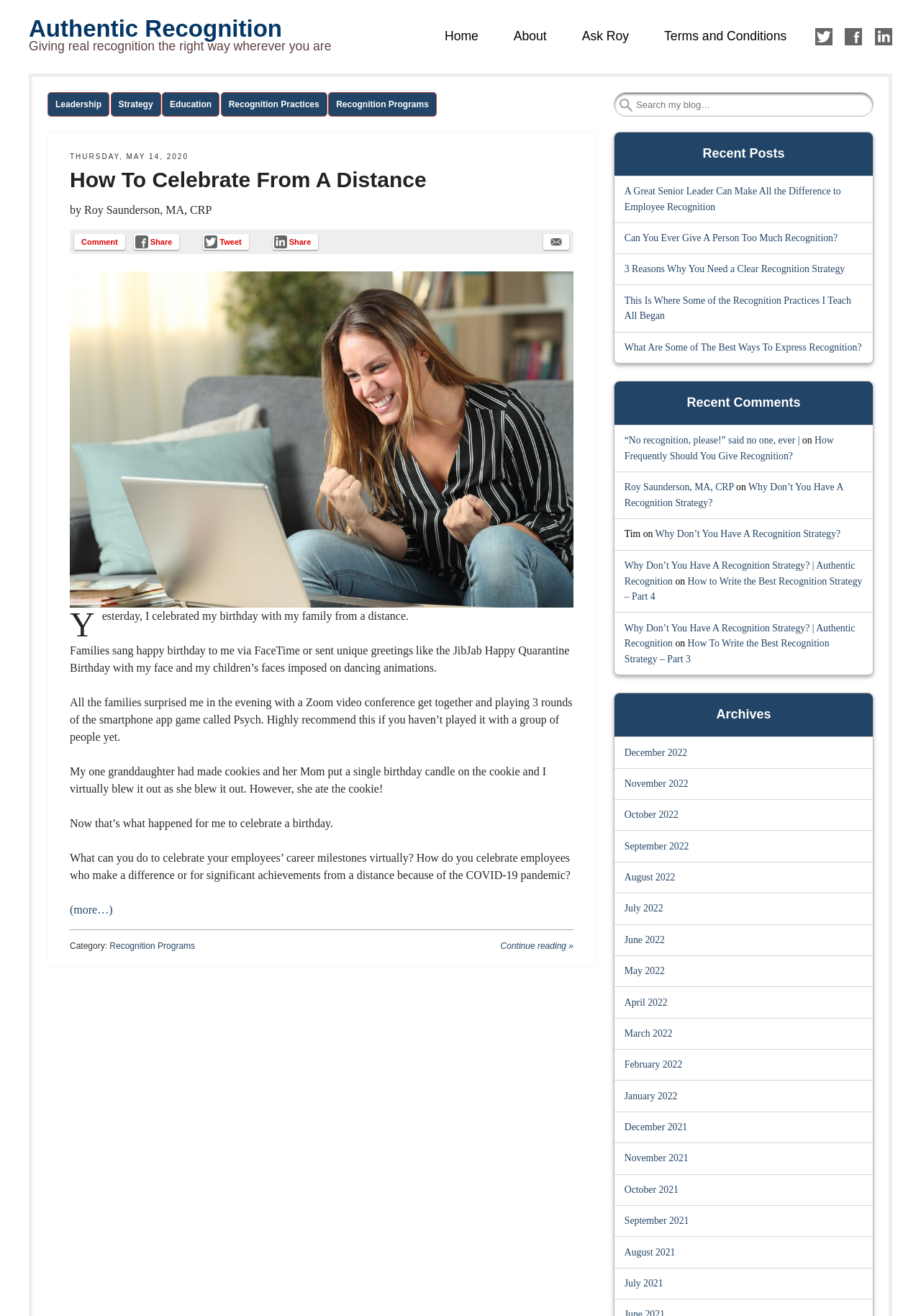Please determine the bounding box coordinates, formatted as (top-left x, top-left y, bottom-right x, bottom-right y), with all values as floating point numbers between 0 and 1. Identify the bounding box of the region described as: Connect with me on LinkedIn

[0.95, 0.022, 0.969, 0.035]